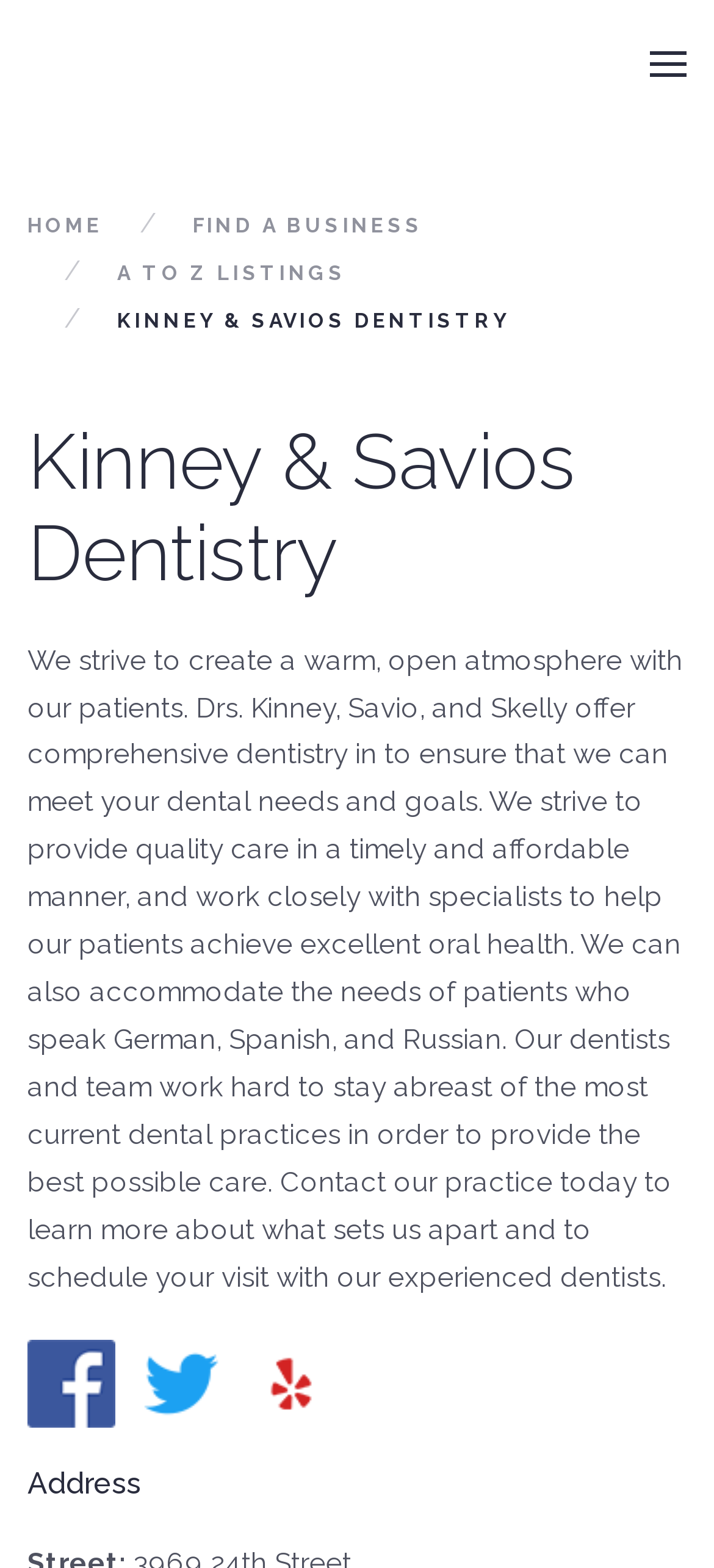Based on the element description A to Z Listings, identify the bounding box of the UI element in the given webpage screenshot. The coordinates should be in the format (top-left x, top-left y, bottom-right x, bottom-right y) and must be between 0 and 1.

[0.164, 0.163, 0.485, 0.186]